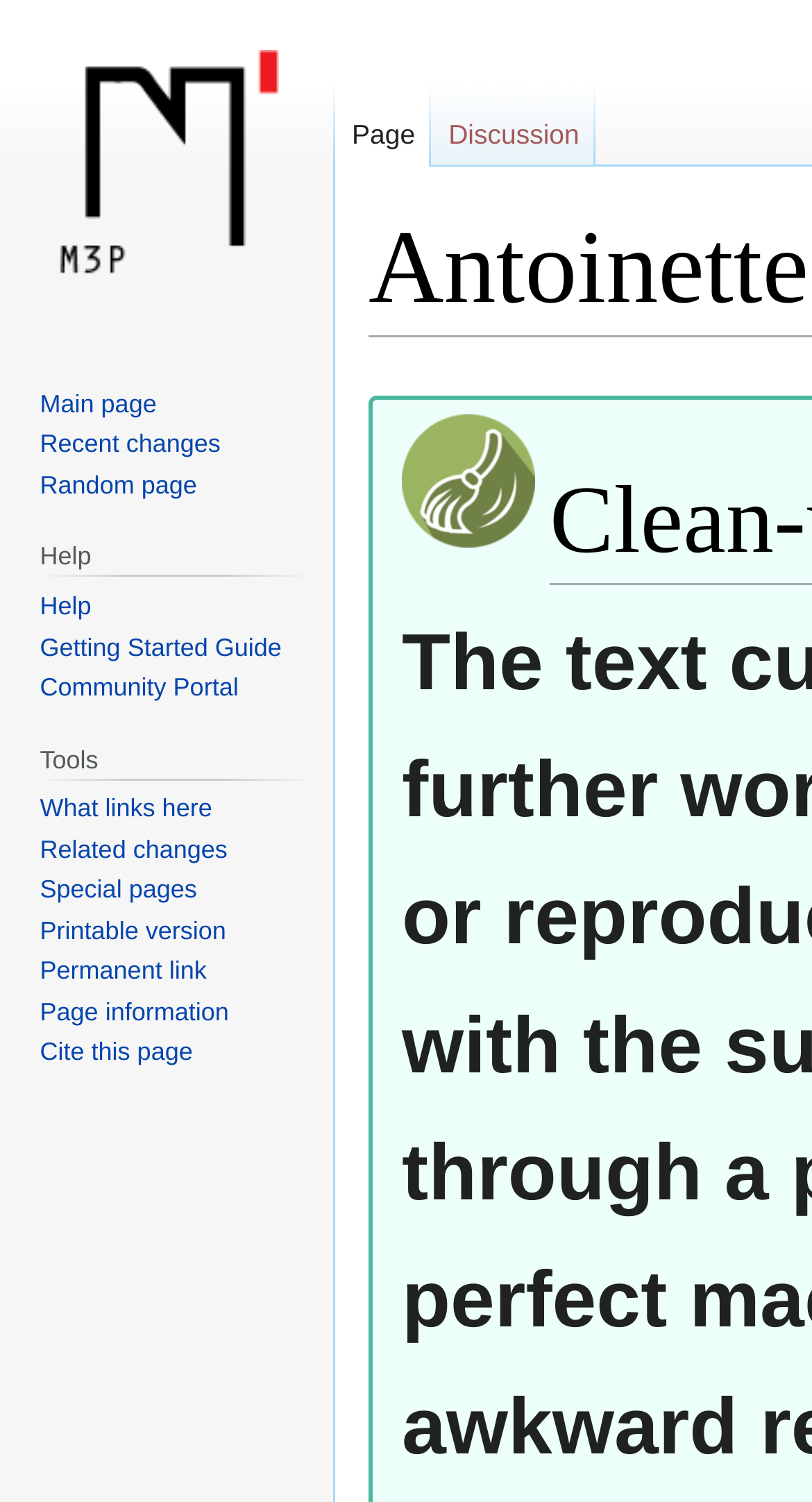Given the element description, predict the bounding box coordinates in the format (top-left x, top-left y, bottom-right x, bottom-right y). Make sure all values are between 0 and 1. Here is the element description: Cite this page

[0.049, 0.691, 0.237, 0.71]